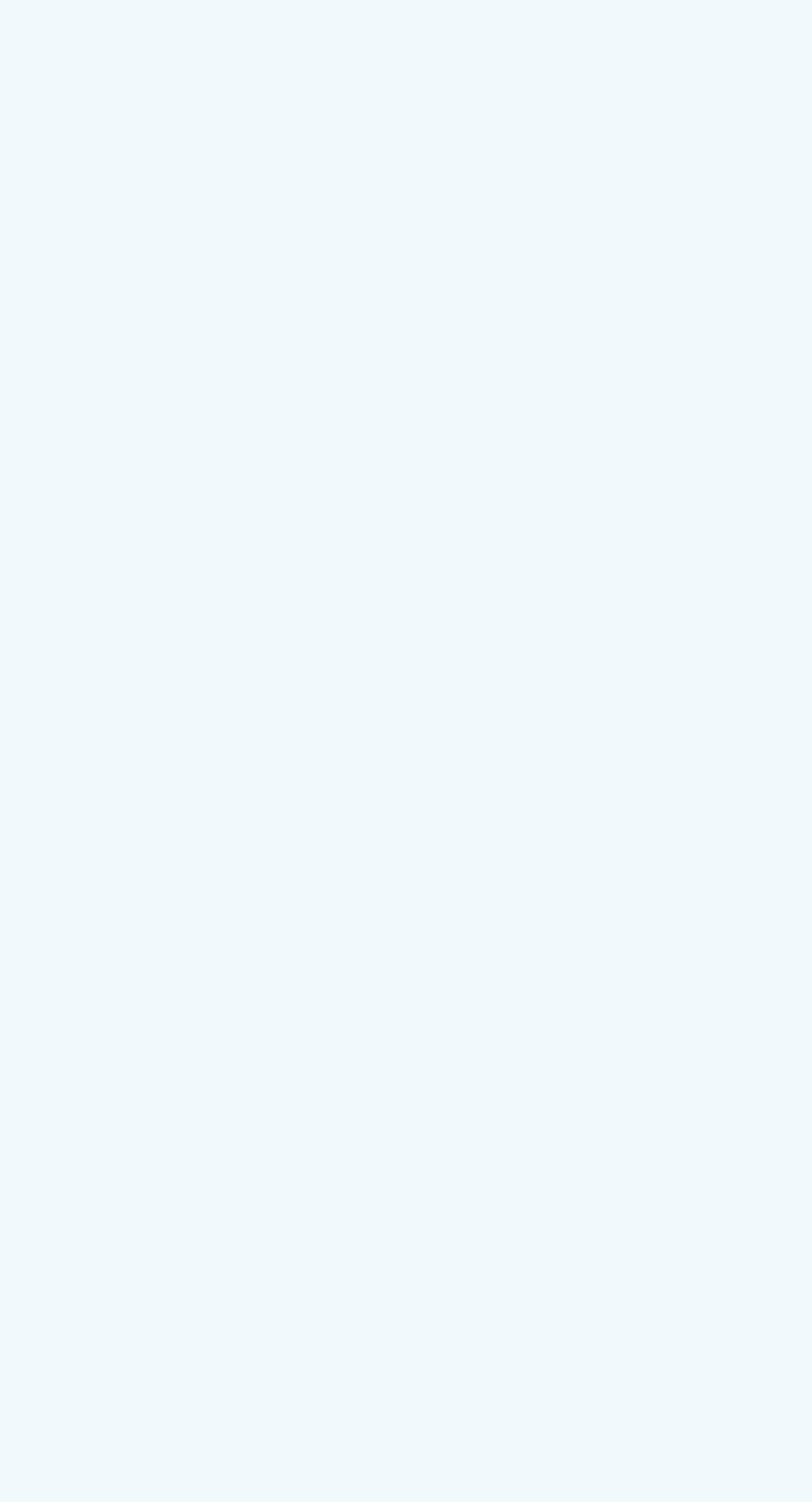Please find and report the bounding box coordinates of the element to click in order to perform the following action: "Click on API Penetration Testing". The coordinates should be expressed as four float numbers between 0 and 1, in the format [left, top, right, bottom].

[0.092, 0.03, 0.908, 0.061]